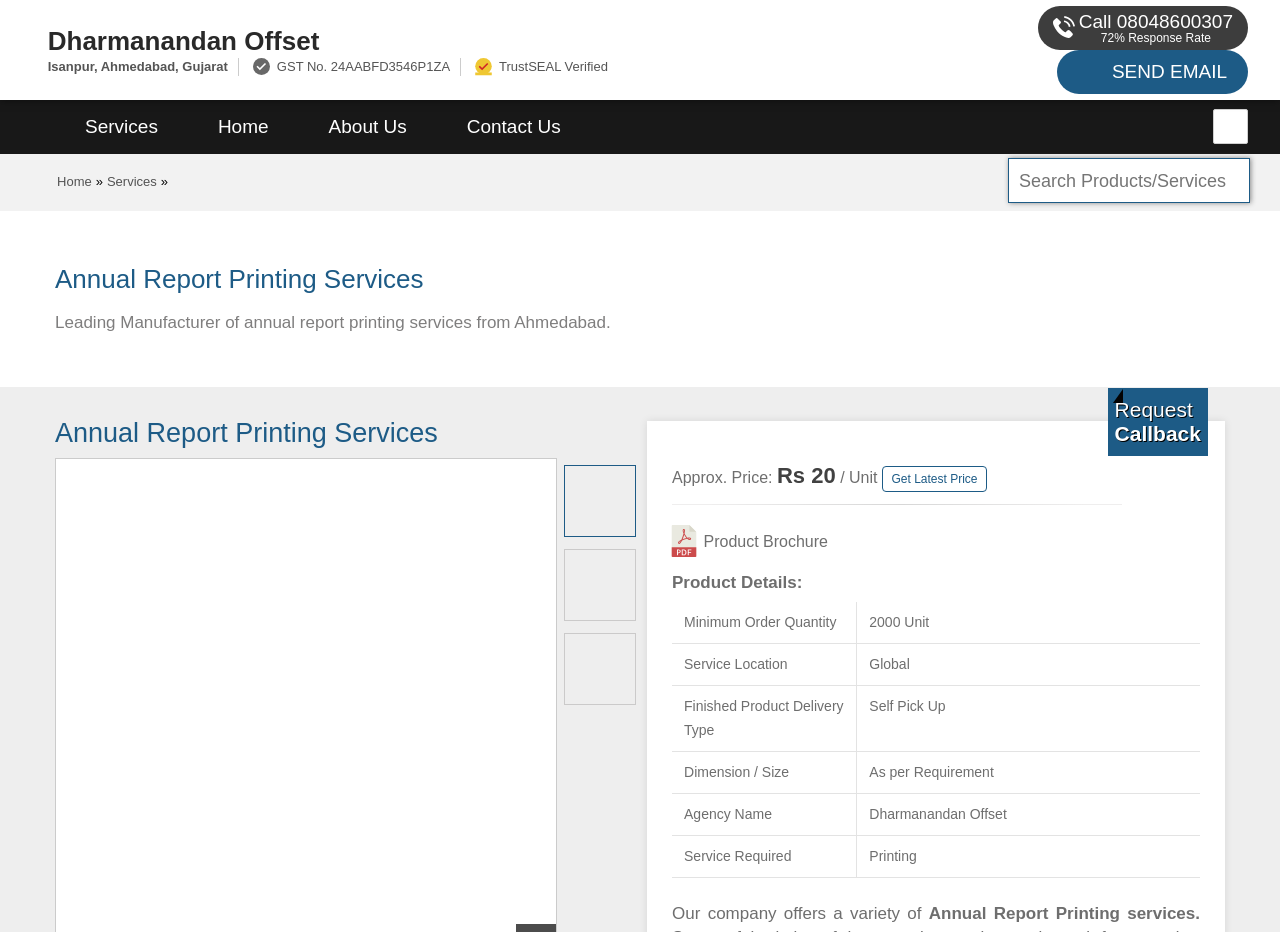What is the price range for the annual report printing service?
Based on the image, give a concise answer in the form of a single word or short phrase.

Rs 20/ Unit